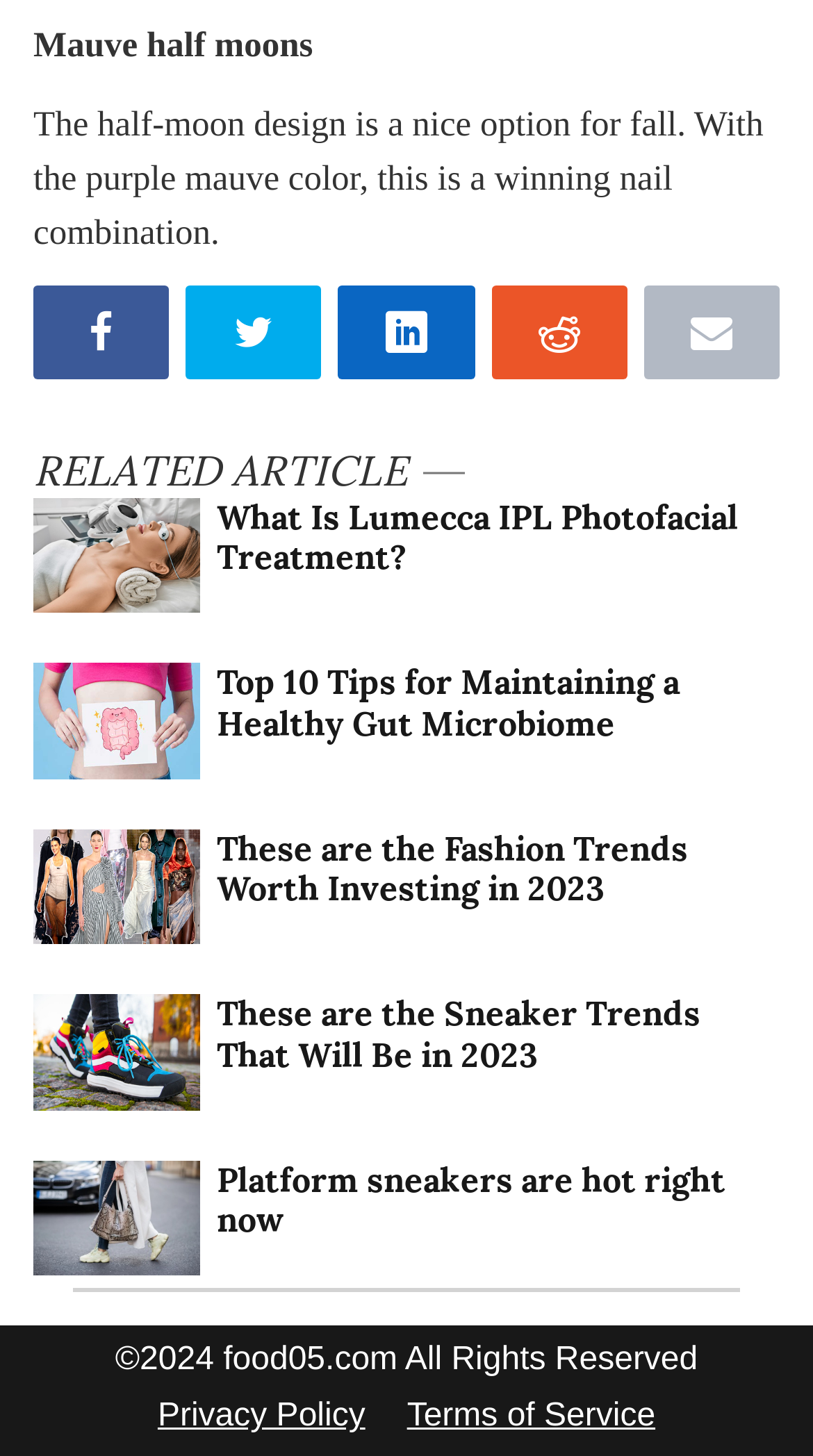Identify the bounding box coordinates for the element you need to click to achieve the following task: "View the image of Top 10 Tips for Maintaining a Healthy Gut Microbiome". The coordinates must be four float values ranging from 0 to 1, formatted as [left, top, right, bottom].

[0.041, 0.455, 0.246, 0.535]